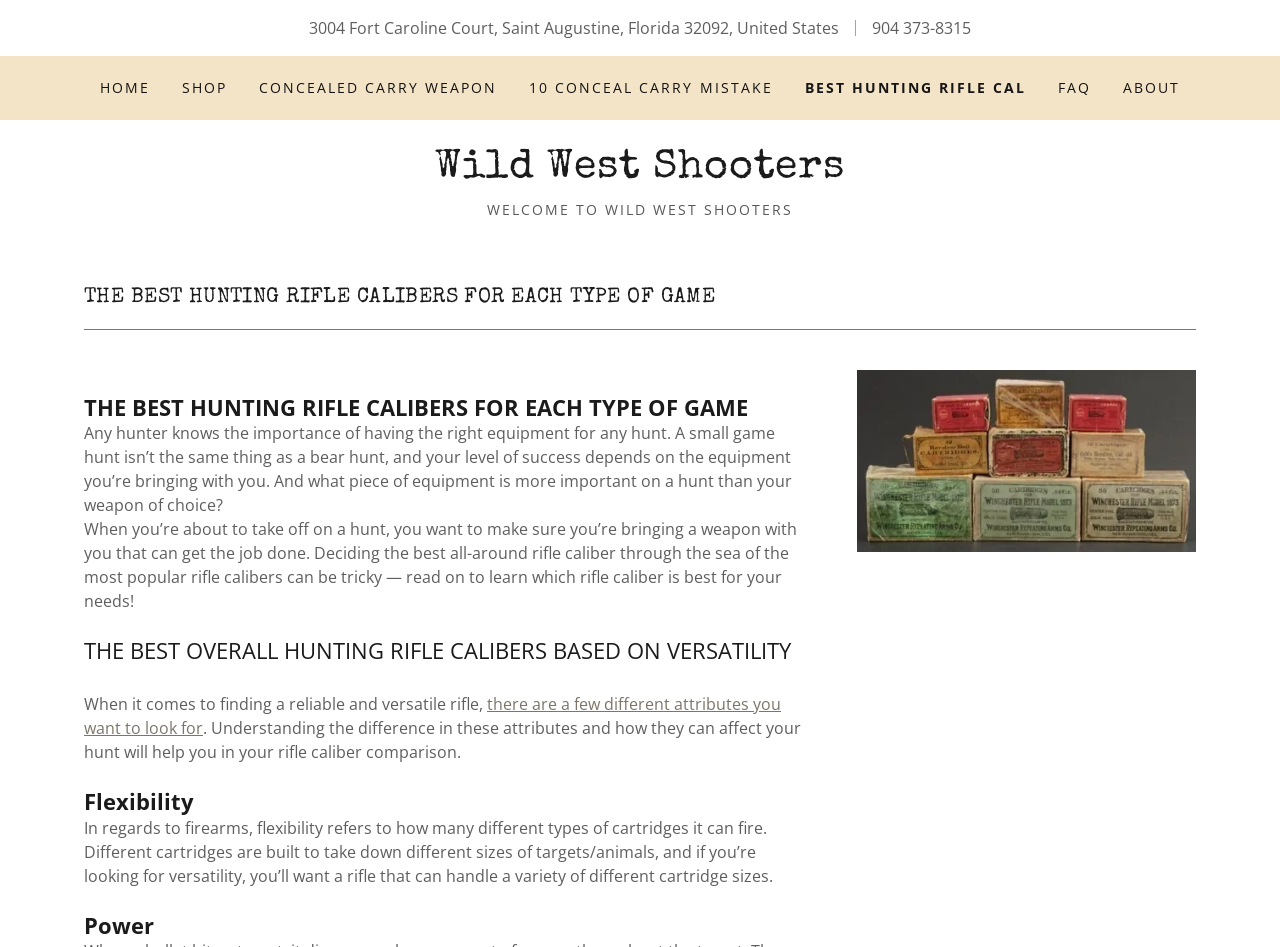Generate a comprehensive description of the webpage content.

The webpage appears to be about hunting rifles, specifically discussing the best calibers for different types of game. At the top, there is a navigation menu with links to "HOME", "SHOP", "CONCEALED CARRY WEAPON", "BEST HUNTING RIFLE CAL", "FAQ", and "ABOUT". Below the navigation menu, there is a heading that reads "WELCOME TO WILD WEST SHOOTERS".

The main content of the page is divided into sections, each with a heading. The first section is titled "THE BEST HUNTING RIFLE CALIBERS FOR EACH TYPE OF GAME" and introduces the importance of having the right equipment for hunting. The text explains that the right rifle caliber is crucial for a successful hunt and that deciding on the best caliber can be tricky.

The next section is titled "THE BEST OVERALL HUNTING RIFLE CALIBERS BASED ON VERSATILITY" and discusses the attributes to look for in a reliable and versatile rifle. There are subheadings for "Flexibility" and "Power", which explain the importance of a rifle being able to fire different cartridge sizes and having sufficient power to take down targets.

There is an image on the right side of the page, below the navigation menu, which appears to be related to hunting or firearms. The page also has a contact information section at the top, with an address and phone number.

Overall, the webpage seems to be an informative article or guide about hunting rifles and calibers, with a focus on helping readers choose the best rifle for their needs.